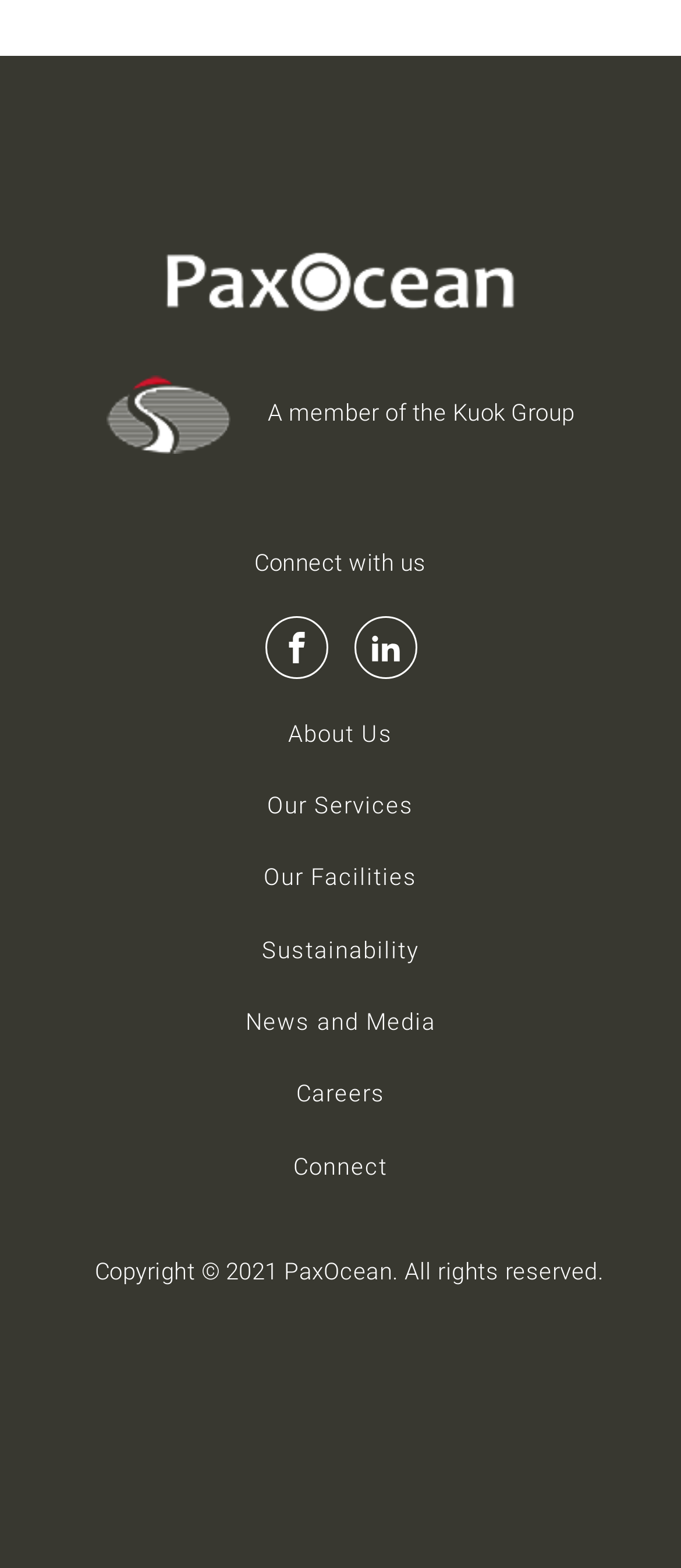Please find the bounding box coordinates of the section that needs to be clicked to achieve this instruction: "Visit Facebook page".

[0.388, 0.393, 0.481, 0.433]